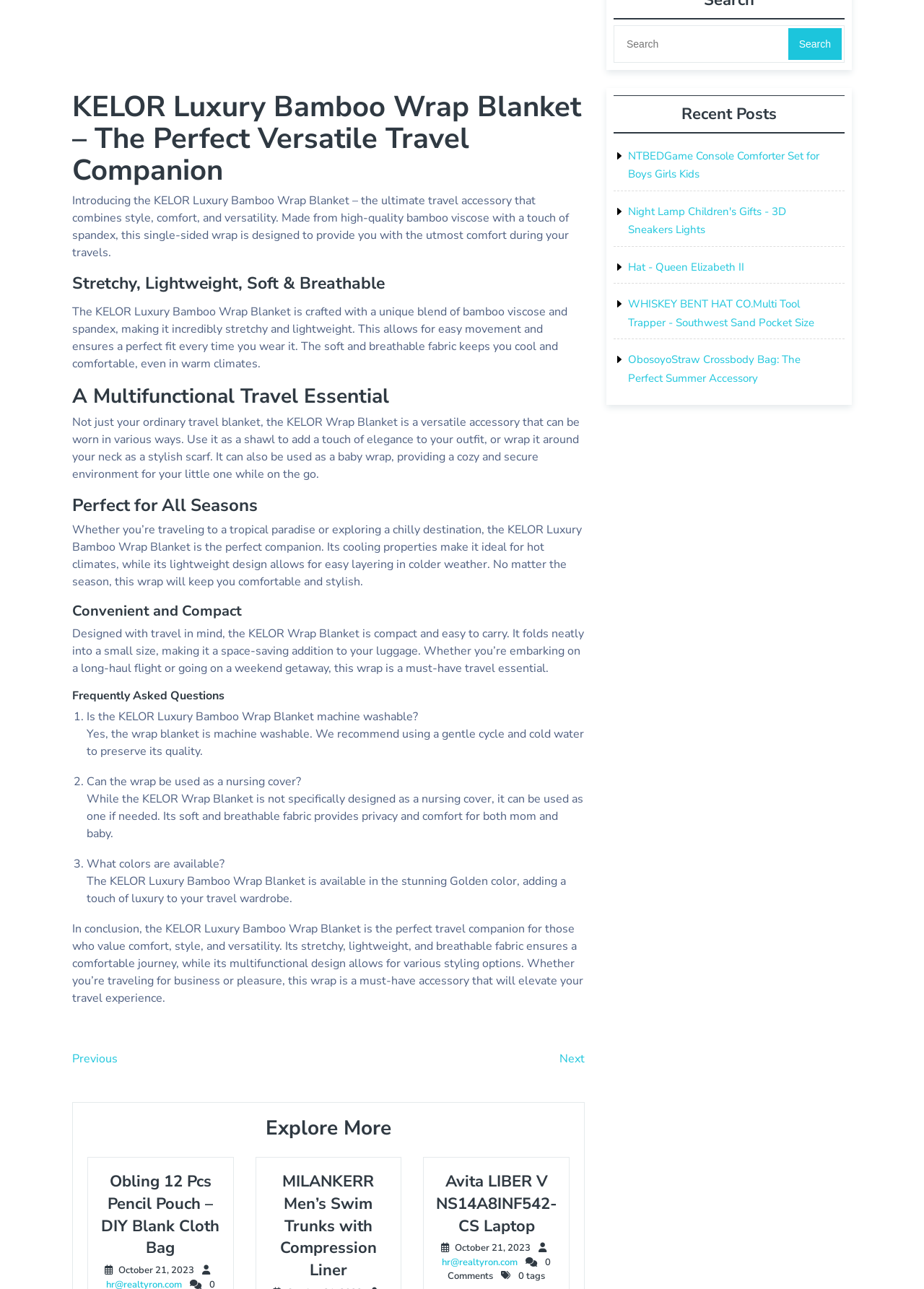Given the element description, predict the bounding box coordinates in the format (top-left x, top-left y, bottom-right x, bottom-right y), using floating point numbers between 0 and 1: Click Here

None